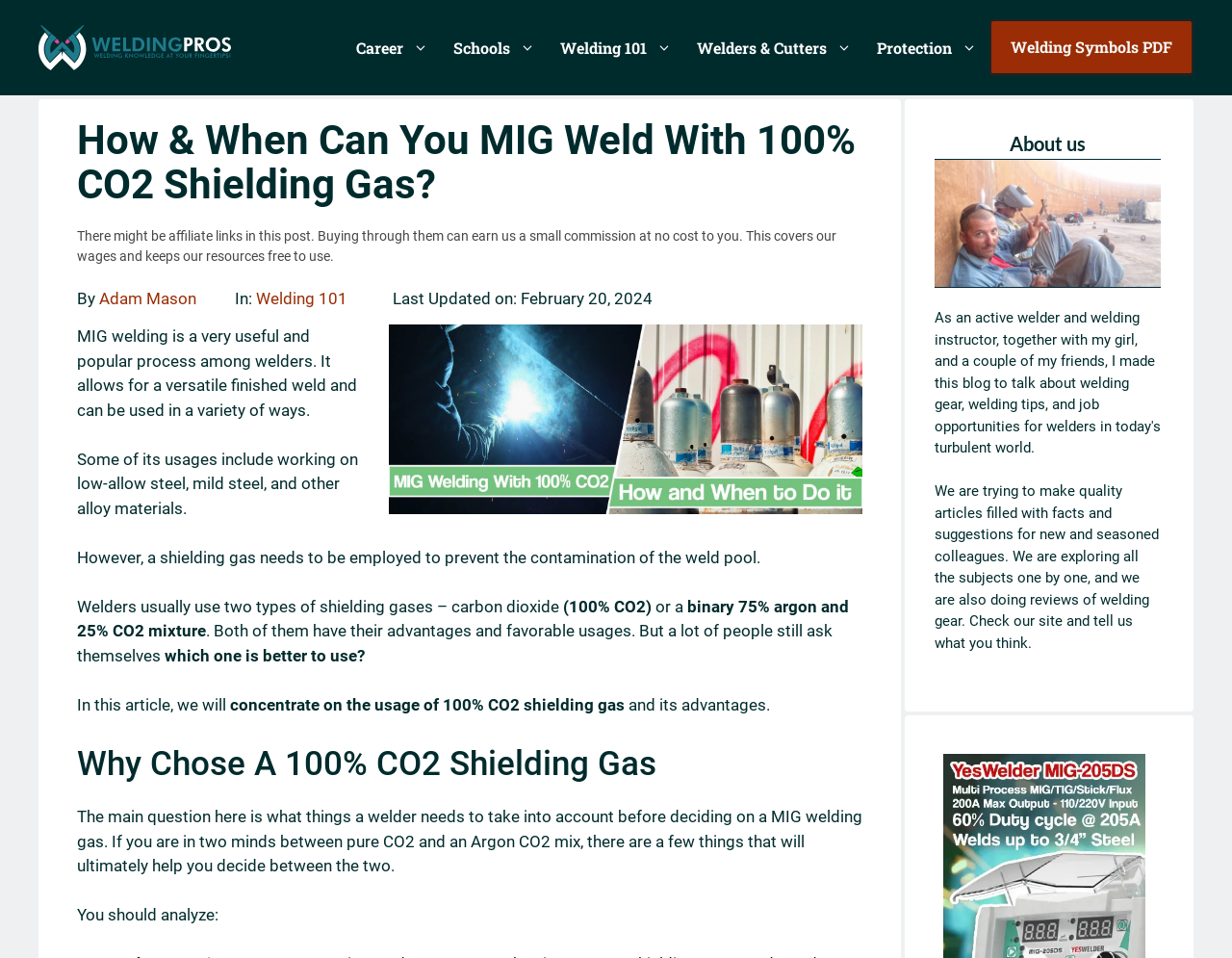Identify the bounding box coordinates of the specific part of the webpage to click to complete this instruction: "Read the article by Adam Mason".

[0.08, 0.302, 0.159, 0.322]